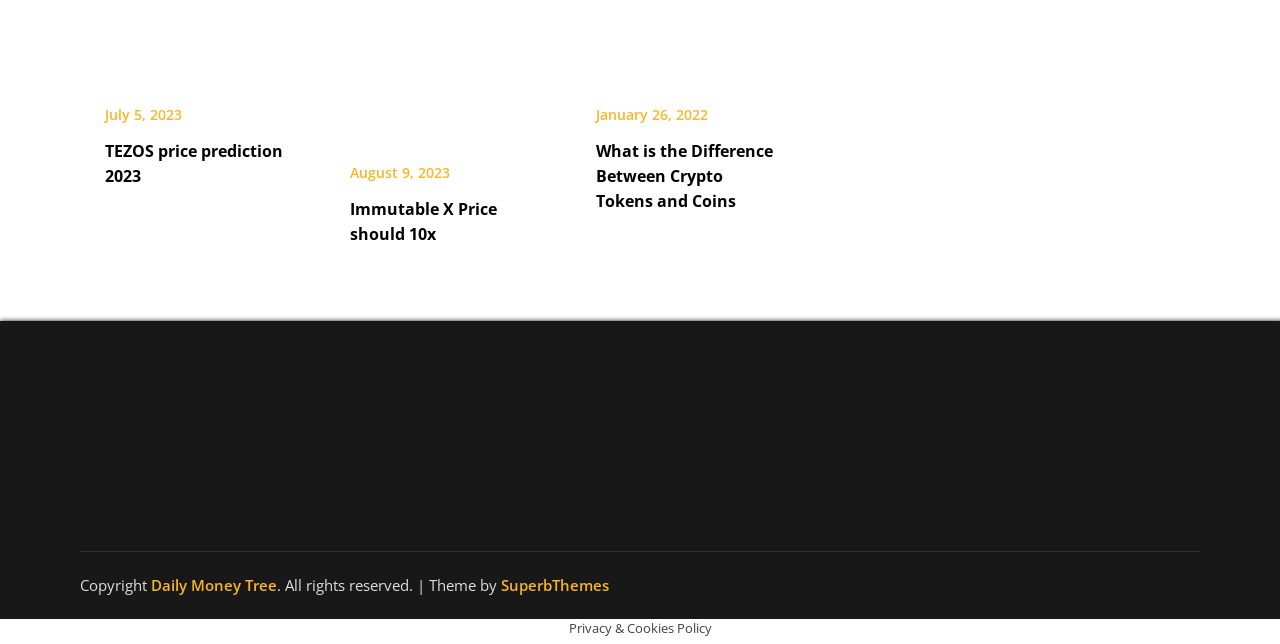Please locate the bounding box coordinates of the region I need to click to follow this instruction: "Read Immutable X Price should 10x".

[0.274, 0.307, 0.389, 0.38]